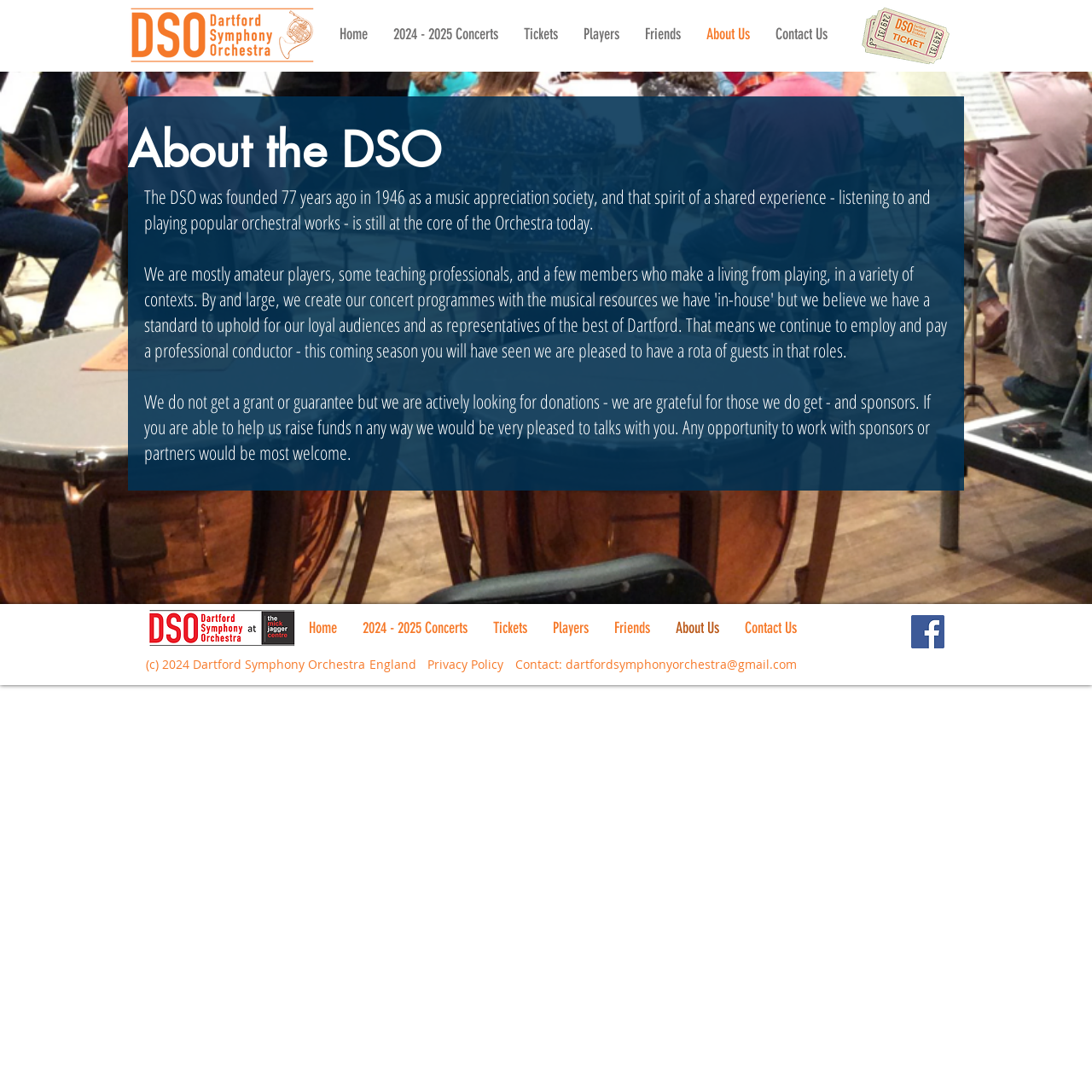Please determine the bounding box coordinates of the area that needs to be clicked to complete this task: 'View the 'About the DSO' section'. The coordinates must be four float numbers between 0 and 1, formatted as [left, top, right, bottom].

[0.117, 0.109, 0.884, 0.166]